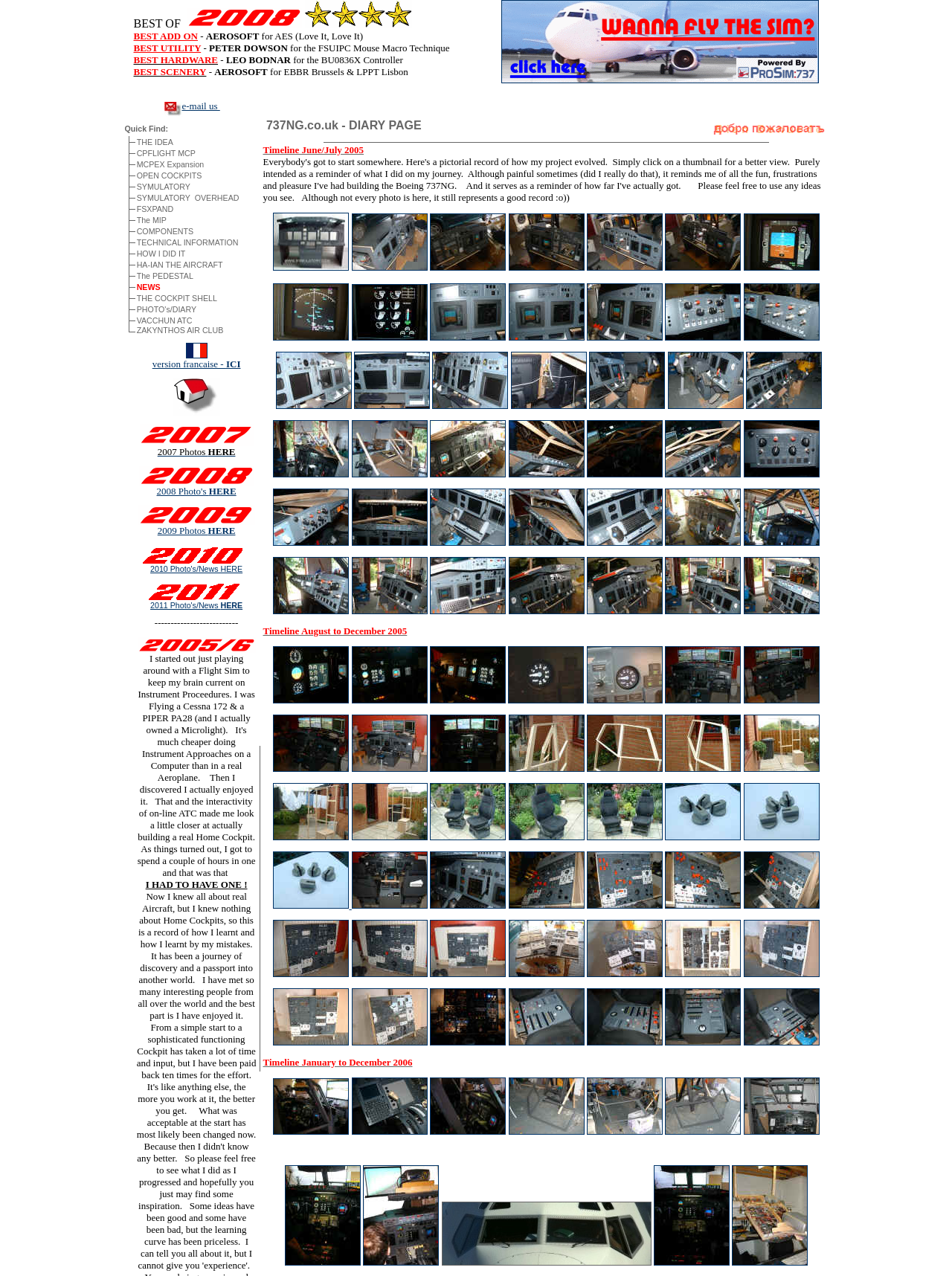Identify the bounding box for the UI element described as: "The PEDESTAL". The coordinates should be four float numbers between 0 and 1, i.e., [left, top, right, bottom].

[0.143, 0.212, 0.203, 0.219]